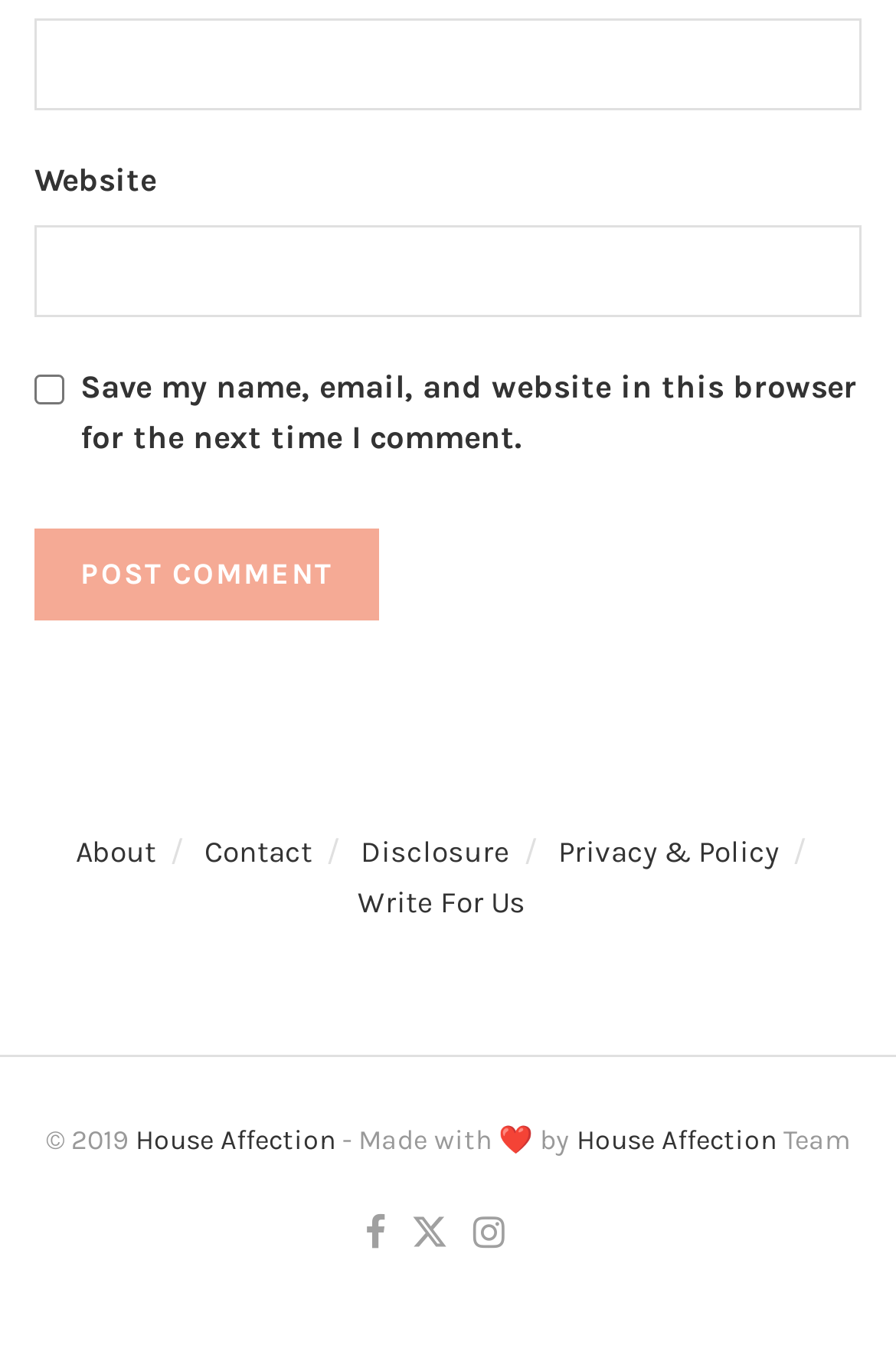Answer the question using only one word or a concise phrase: What is the name of the website?

House Affection